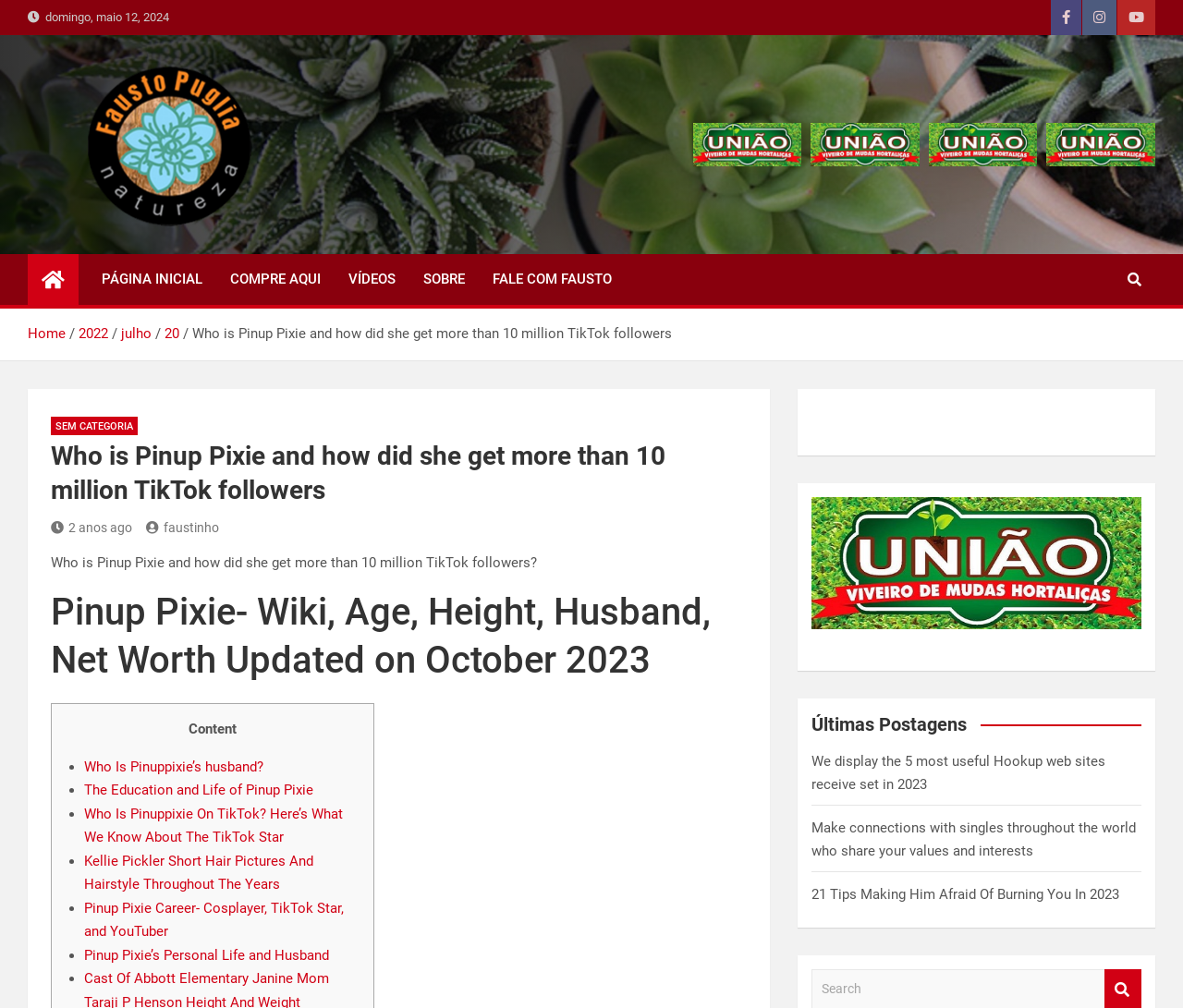Provide an in-depth caption for the webpage.

This webpage is about Fausto Púglia Natureza, a personal website or blog. At the top, there is a date "domingo, maio 12, 2024" and three social media links on the right side. Below that, there is a logo and a heading "Fausto Púglia Natureza" with a link to the same name. Next to the logo, there is an image with the same name. 

On the left side, there are several links, including "PÁGINA INICIAL", "COMPRE AQUI", "VÍDEOS", "SOBRE", and "FALE COM FAUSTO". On the right side, there is a button with a search icon. 

Below these links, there is a navigation section with breadcrumbs, showing the current page's location in the website's hierarchy. The current page is about "Who is Pinup Pixie and how did she get more than 10 million TikTok followers". 

The main content of the page is divided into two sections. The left section has a heading with the same title as the page, followed by a list of links to related articles, such as "Pinup Pixie- Wiki, Age, Height, Husband, Net Worth Updated on October 2023" and several other articles about Pinup Pixie's life and career. 

The right section has a heading "Últimas Postagens" (Latest Posts) and lists three links to recent articles, including "We display the 5 most useful Hookup web sites receive set in 2023" and "21 Tips Making Him Afraid Of Burning You In 2023". There is also a figure or image below these links.